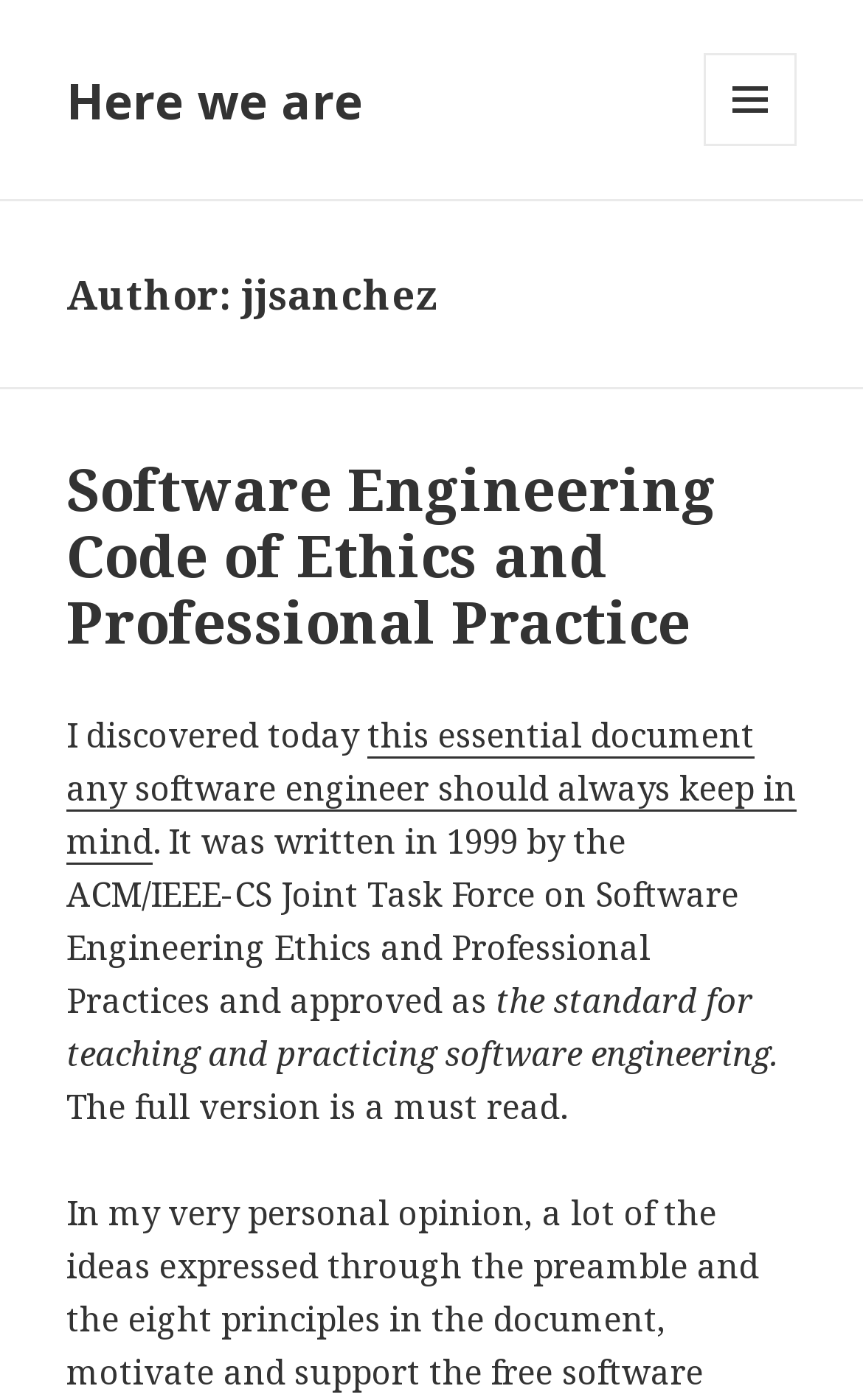Given the element description Here we are, specify the bounding box coordinates of the corresponding UI element in the format (top-left x, top-left y, bottom-right x, bottom-right y). All values must be between 0 and 1.

[0.077, 0.047, 0.42, 0.095]